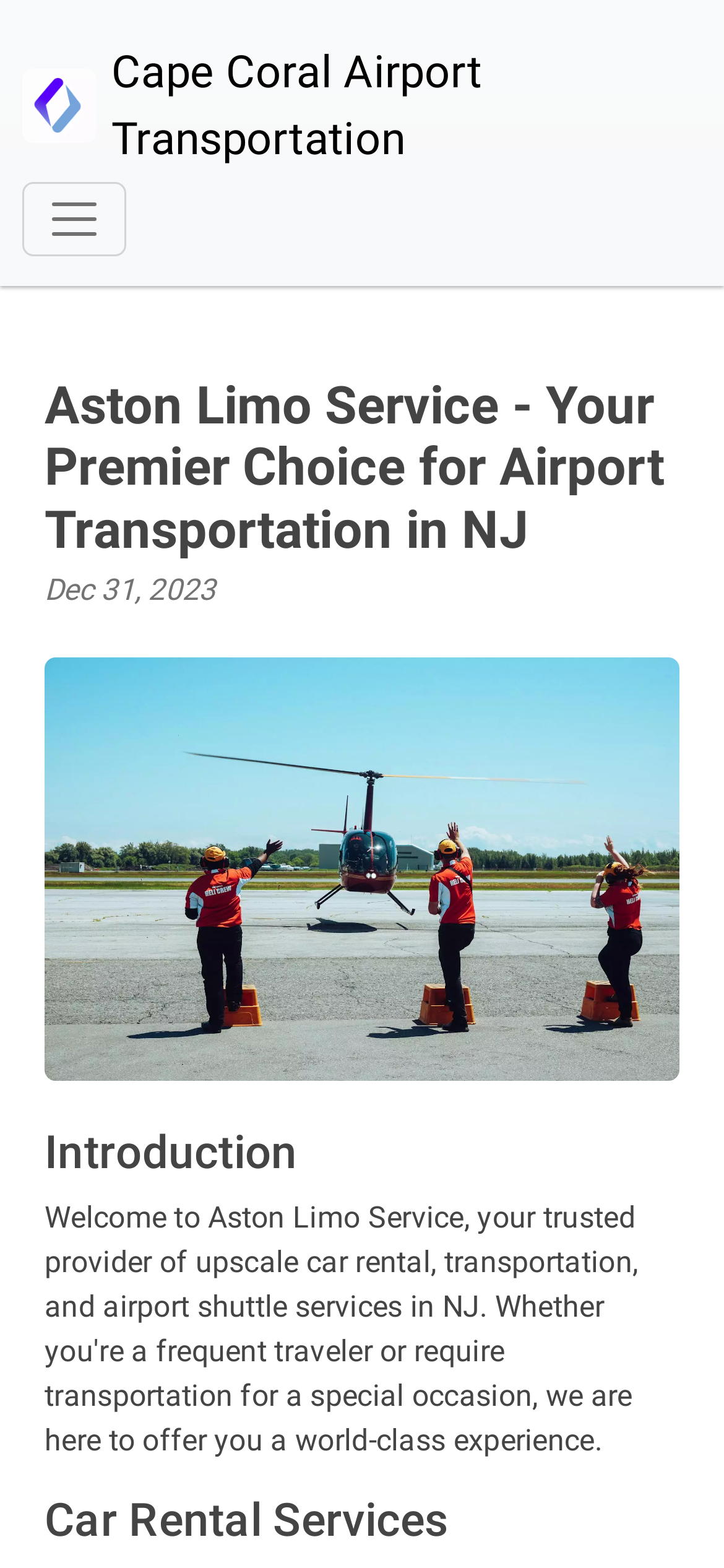Generate an in-depth caption that captures all aspects of the webpage.

The webpage is about Aston Limo Service, a company offering airport transportation in New Jersey. At the top left corner, there is a logo image of Cape Coral Airport Transportation, accompanied by a link with the same name. Next to the logo, there is a toggle navigation button. 

Below the logo and navigation button, there is a header section that spans across the page. Within this section, there is a heading that reads "Aston Limo Service - Your Premier Choice for Airport Transportation in NJ", which is the title of the webpage. To the right of the title, there is a static text displaying the date "Dec 31, 2023". 

Below the header section, there is a figure that takes up a significant portion of the page, containing an image. Underneath the image, there are two headings, one reading "Introduction" and the other "Car Rental Services", which are likely section titles for the content that follows.